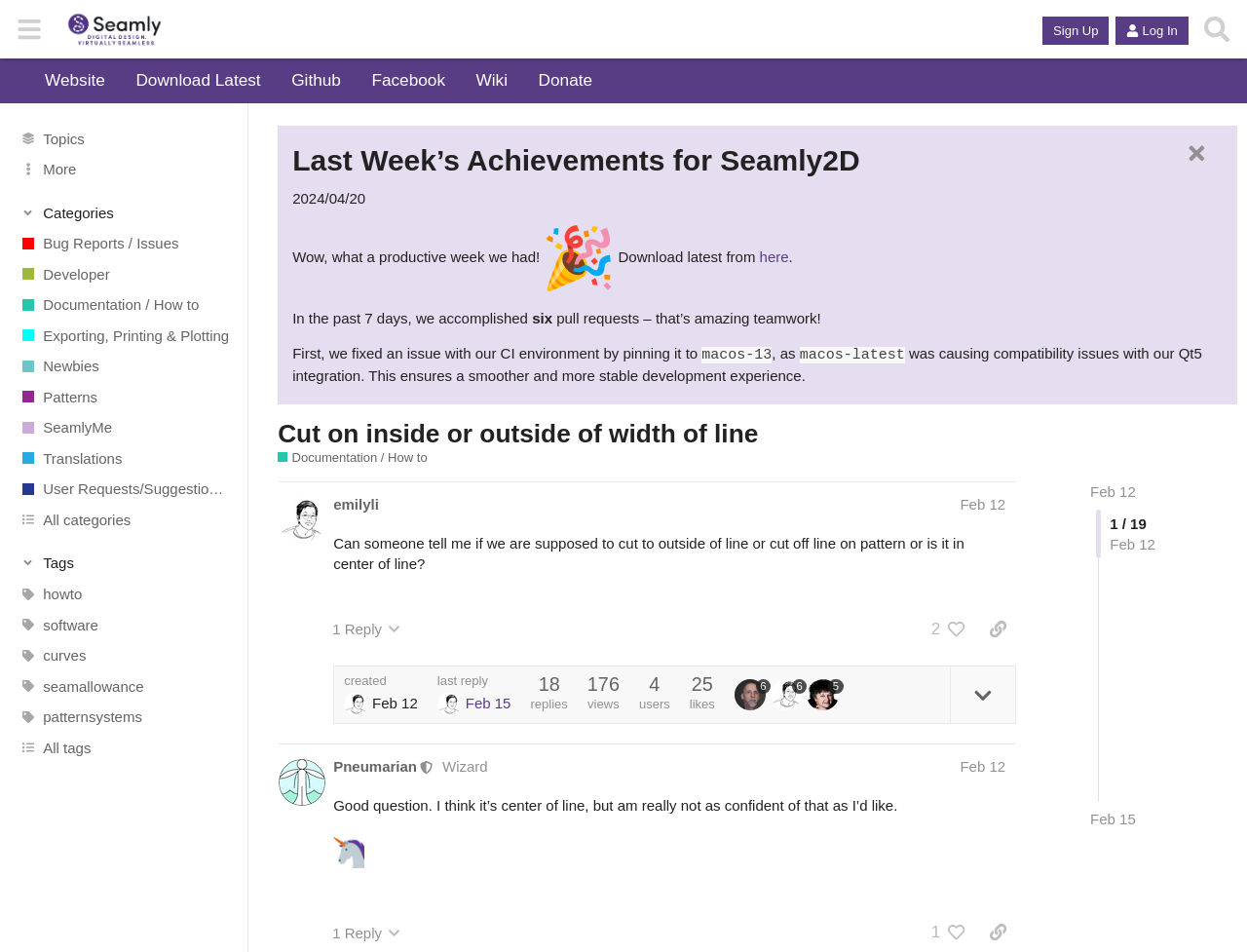What is the name of the forum?
Please look at the screenshot and answer using one word or phrase.

Seamly Patterns Forum